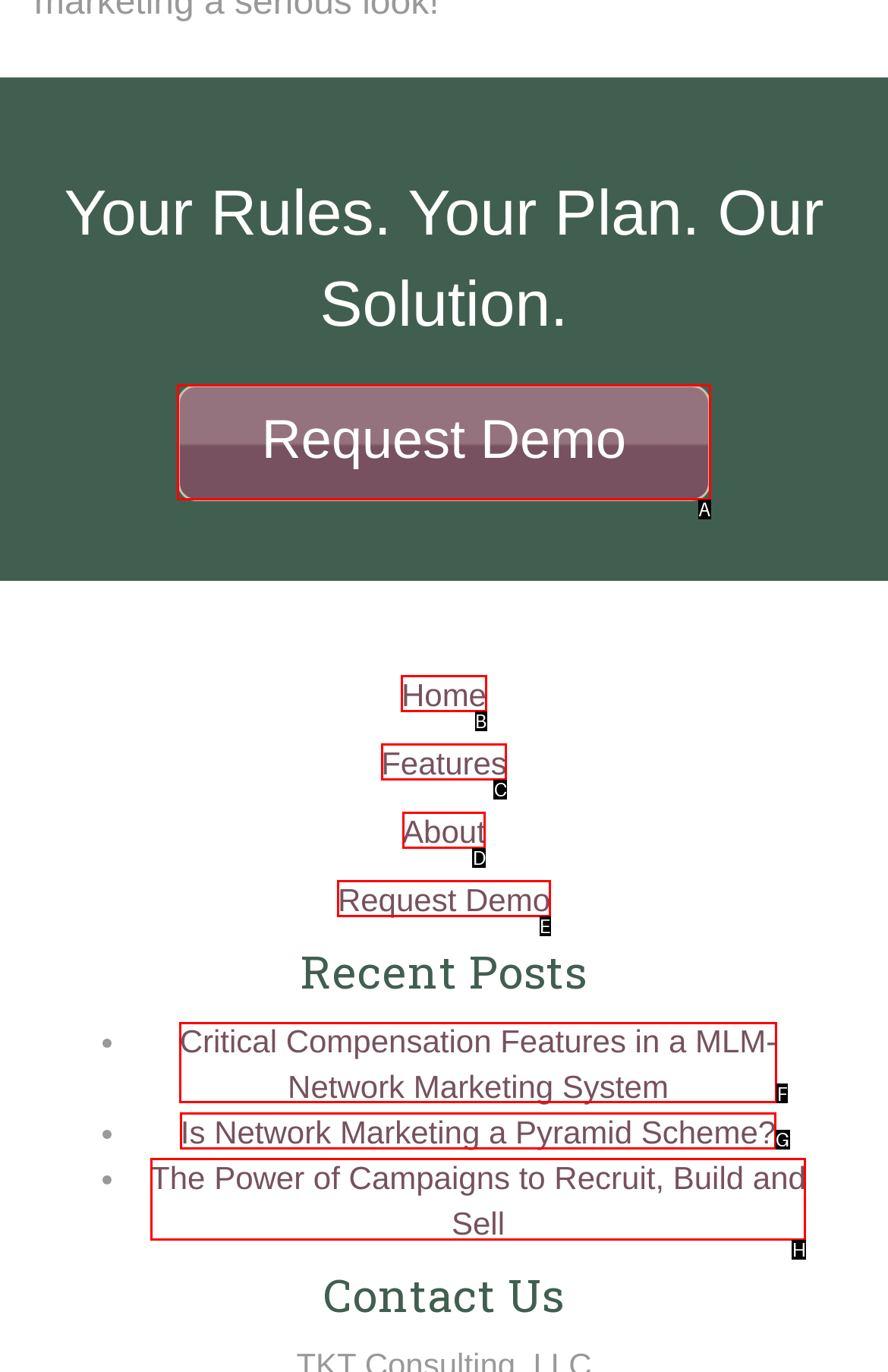Which UI element should be clicked to perform the following task: Read 'Critical Compensation Features in a MLM-Network Marketing System'? Answer with the corresponding letter from the choices.

F